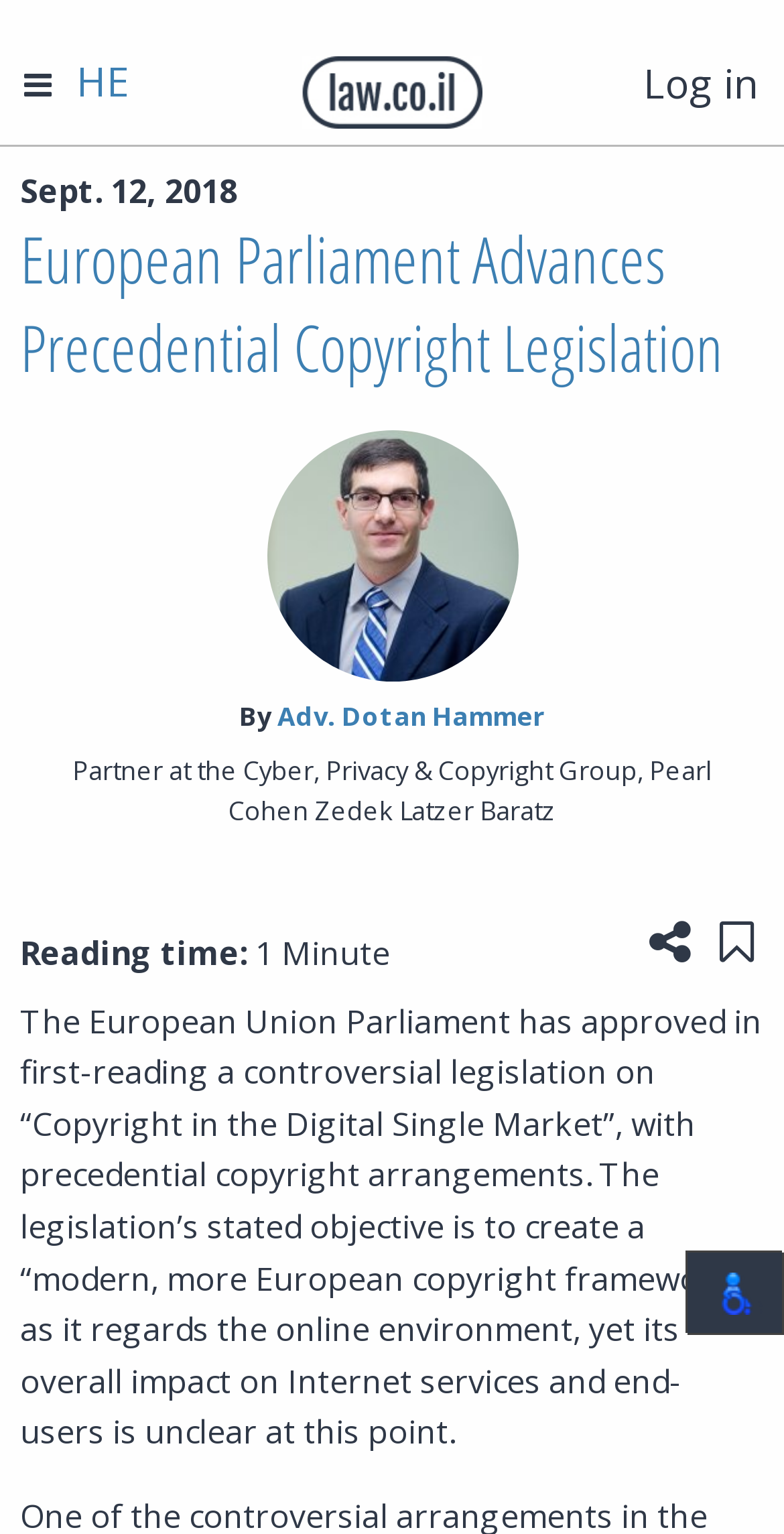Using a single word or phrase, answer the following question: 
What is the name of the law firm mentioned in the article?

Pearl Cohen Zedek Latzer Baratz